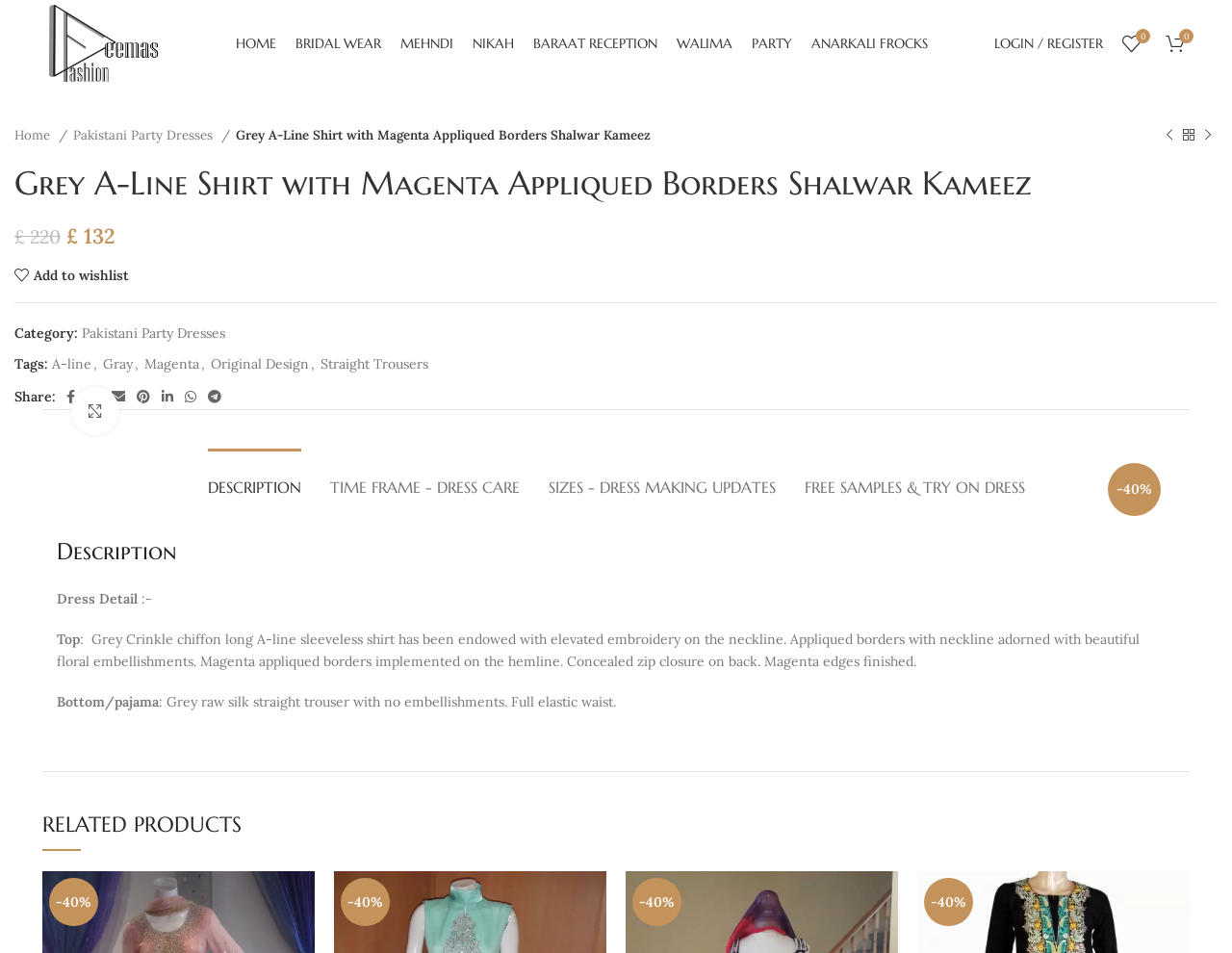Identify the main heading from the webpage and provide its text content.

Grey A-Line Shirt with Magenta Appliqued Borders Shalwar Kameez